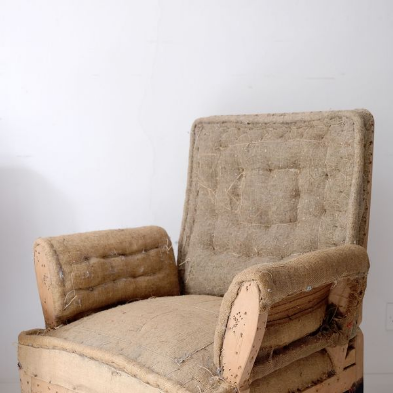Can you give a detailed response to the following question using the information from the image? What is the color of the fabric?

The caption describes the textured fabric as beige, which suggests that the fabric has a light brown or sandy color tone.